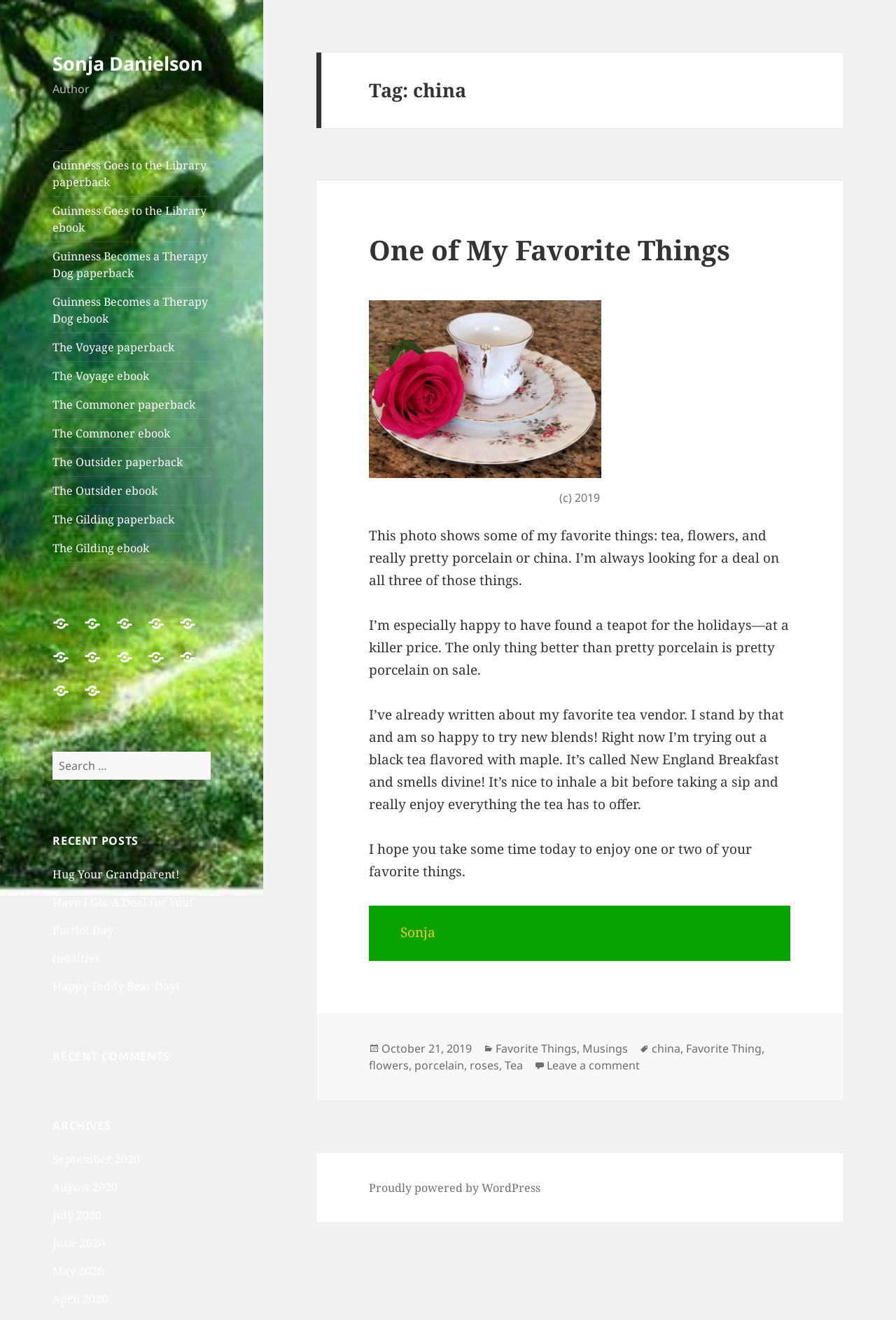Please specify the bounding box coordinates of the clickable section necessary to execute the following command: "View post 'Hug Your Grandparent!' ".

[0.059, 0.657, 0.2, 0.668]